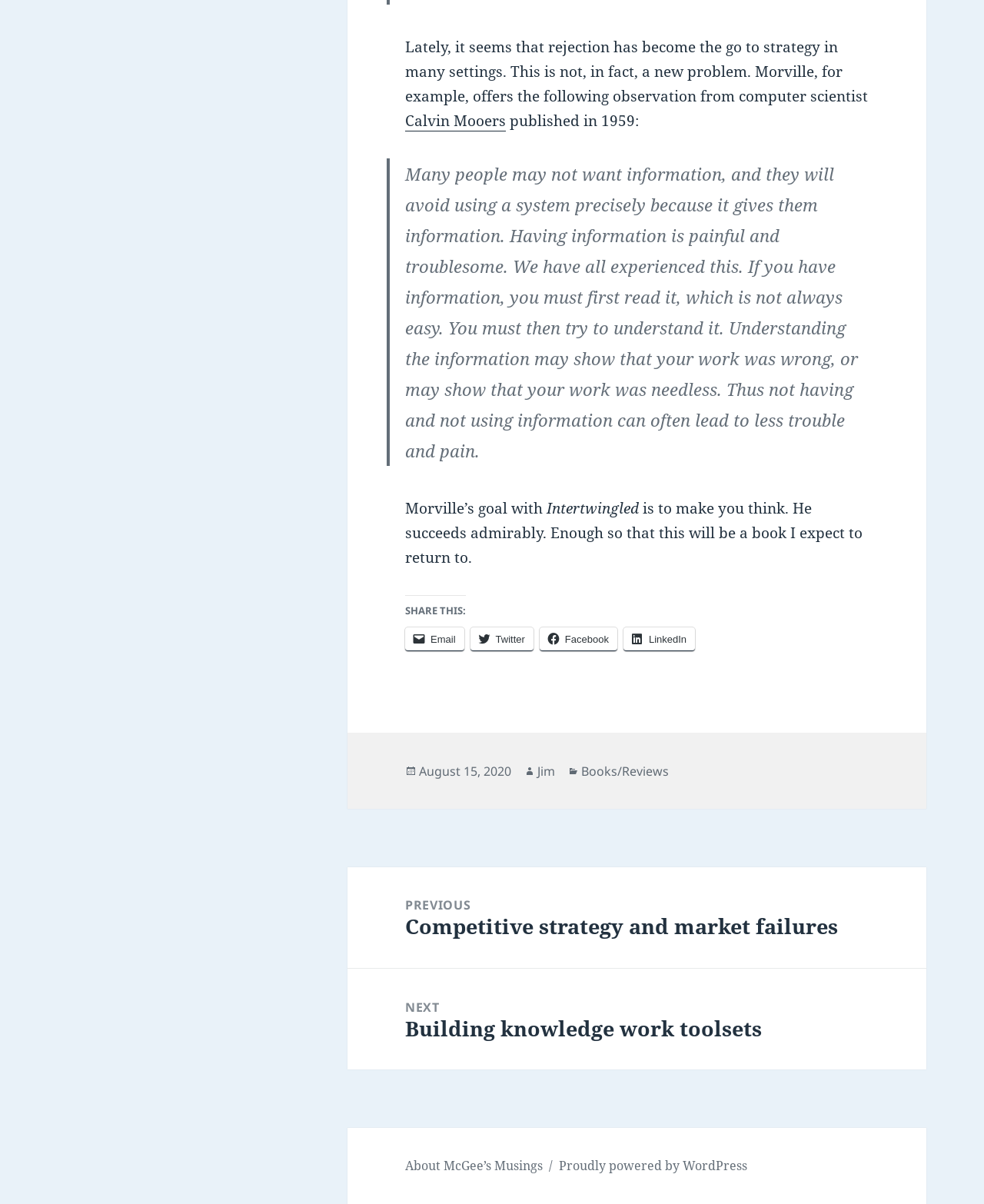What is the date of the article?
Please provide a comprehensive answer based on the details in the screenshot.

The date is mentioned in the footer section of the article, where it says 'Posted on August 15, 2020'.